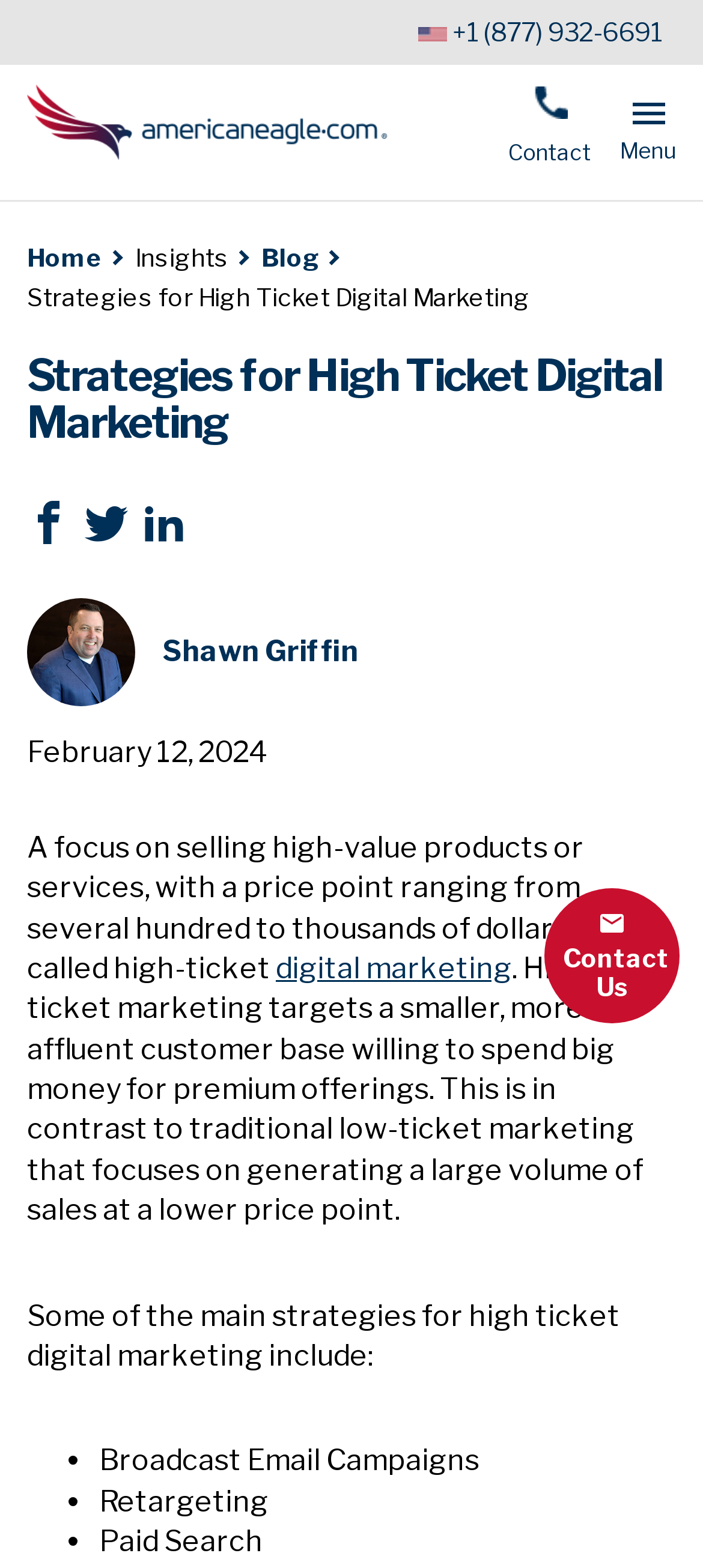Please identify the coordinates of the bounding box for the clickable region that will accomplish this instruction: "Visit the home page".

[0.038, 0.155, 0.146, 0.173]